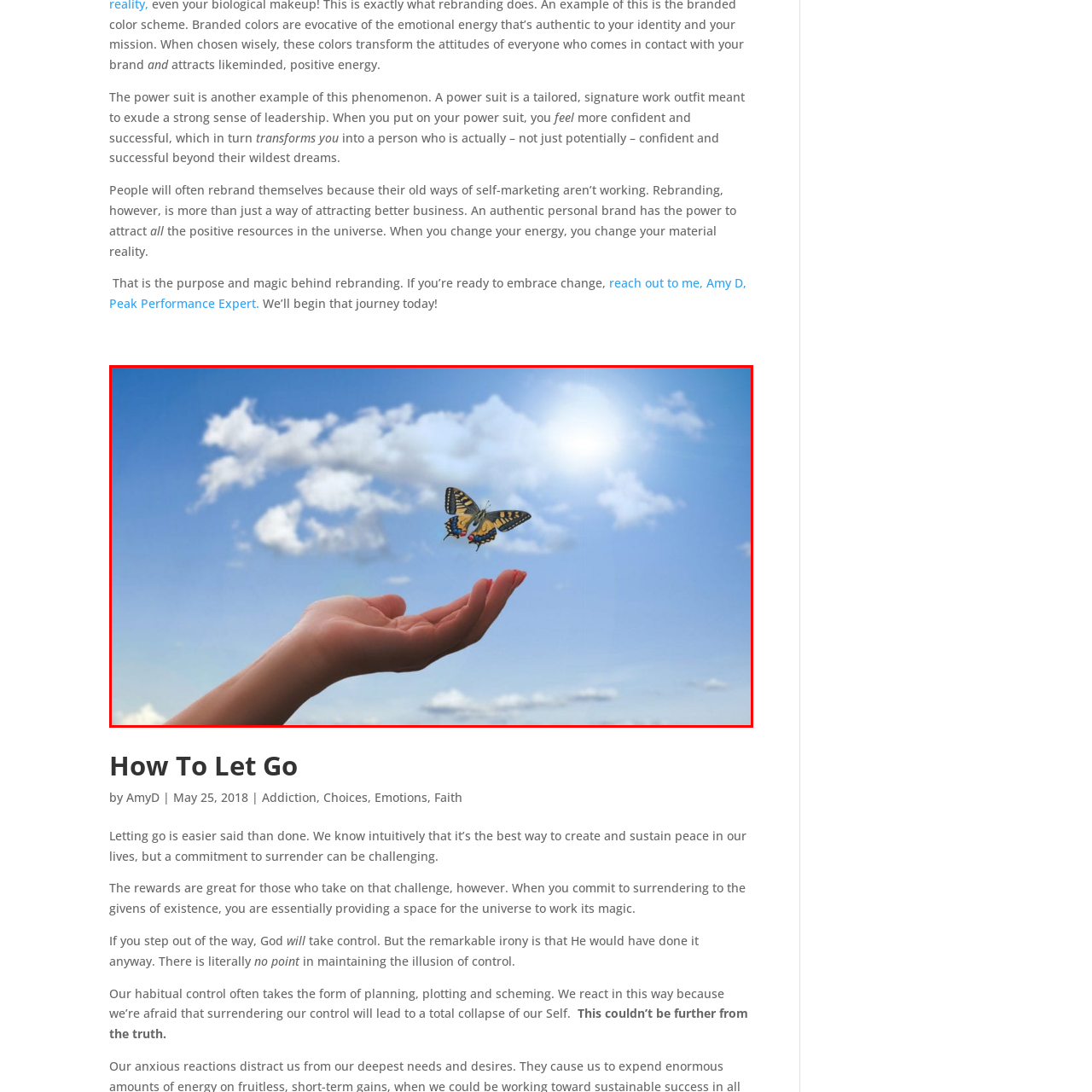What is the theme of the image?
Assess the image contained within the red bounding box and give a detailed answer based on the visual elements present in the image.

The caption explicitly states that the image perfectly complements the theme of 'How To Let Go', which highlights the beauty and potential that comes from allowing life to unfold naturally.